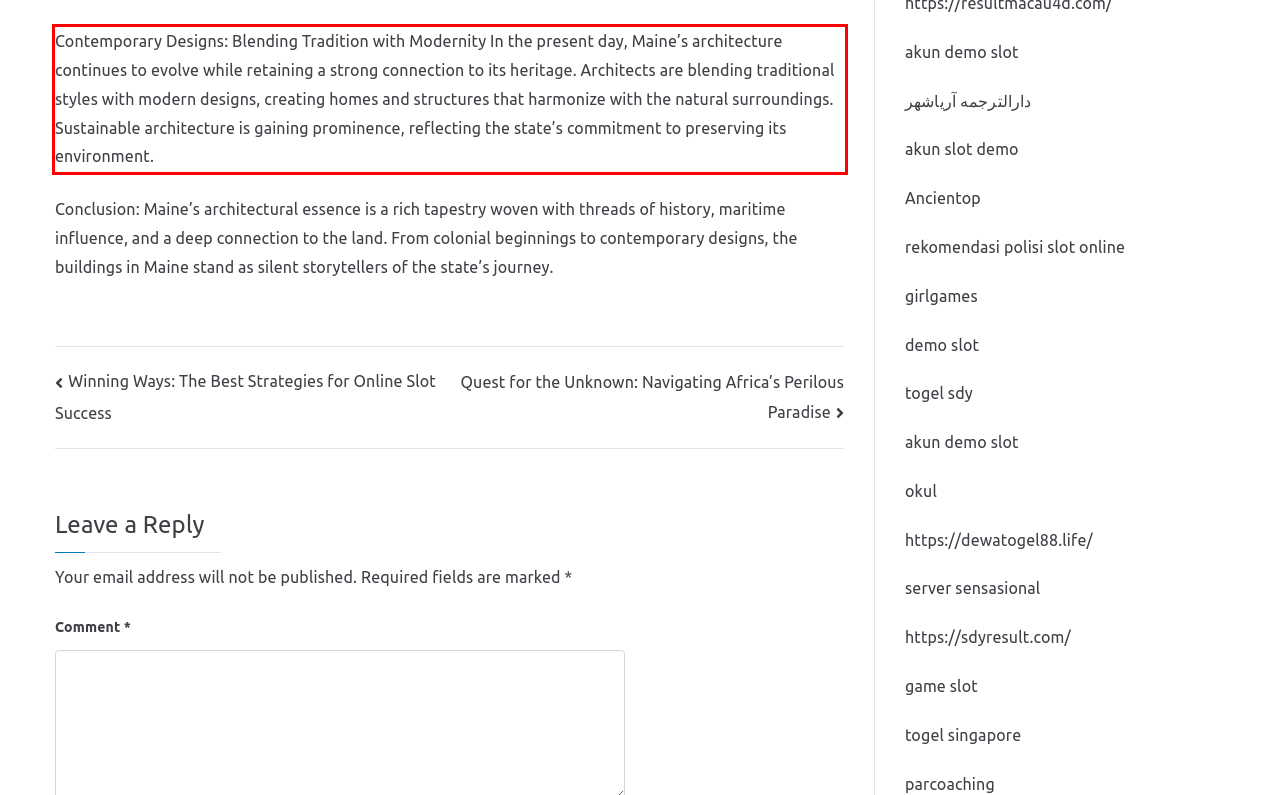Please identify and extract the text from the UI element that is surrounded by a red bounding box in the provided webpage screenshot.

Contemporary Designs: Blending Tradition with Modernity In the present day, Maine’s architecture continues to evolve while retaining a strong connection to its heritage. Architects are blending traditional styles with modern designs, creating homes and structures that harmonize with the natural surroundings. Sustainable architecture is gaining prominence, reflecting the state’s commitment to preserving its environment.